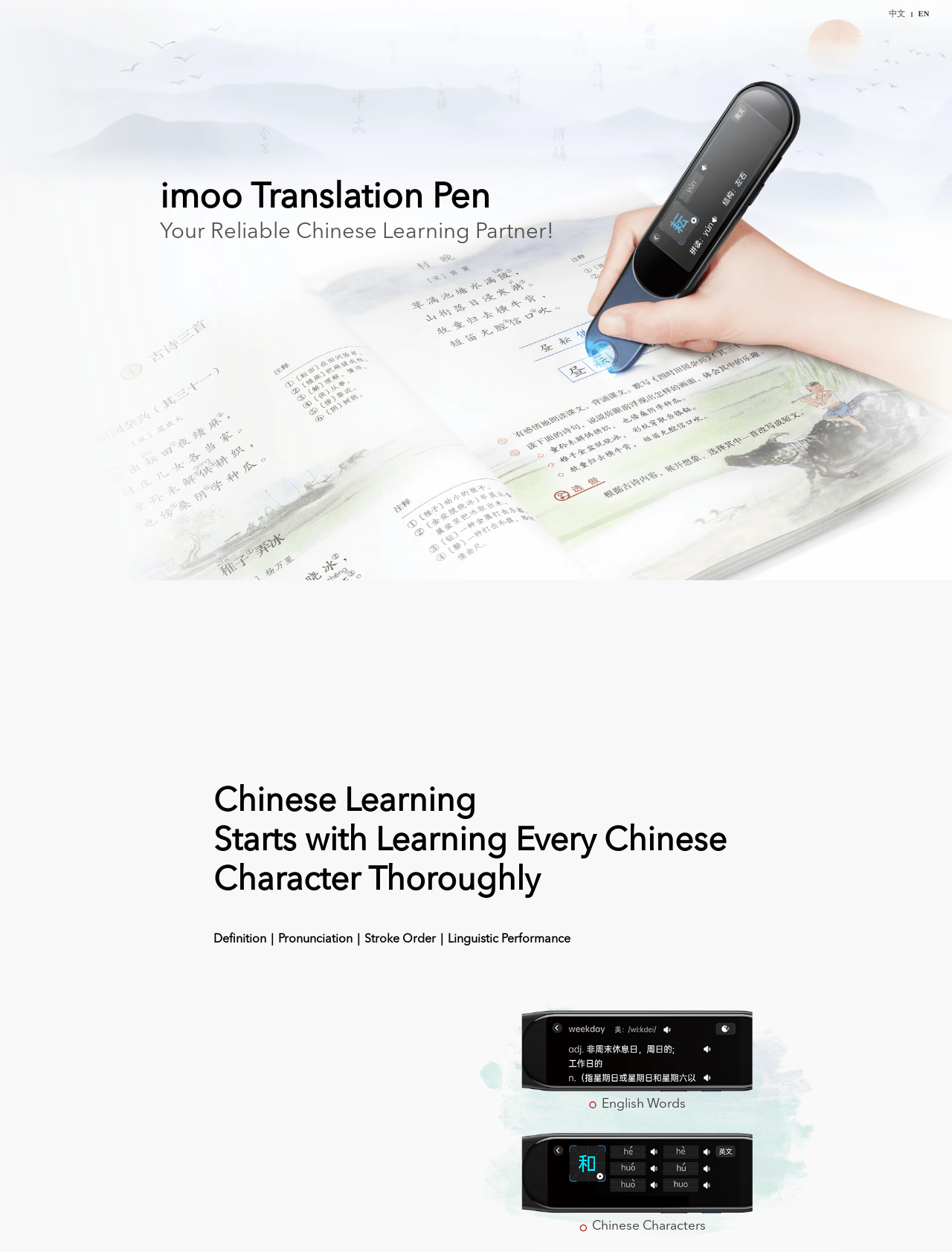What is the focus of the Chinese learning resource?
Using the image as a reference, give an elaborate response to the question.

The focus of the Chinese learning resource can be determined by reading the static text elements, which mention 'Character Thoroughly', 'Definition｜Pronunciation｜Stroke Order｜Linguistic Performance', indicating that the focus is on learning Chinese characters.